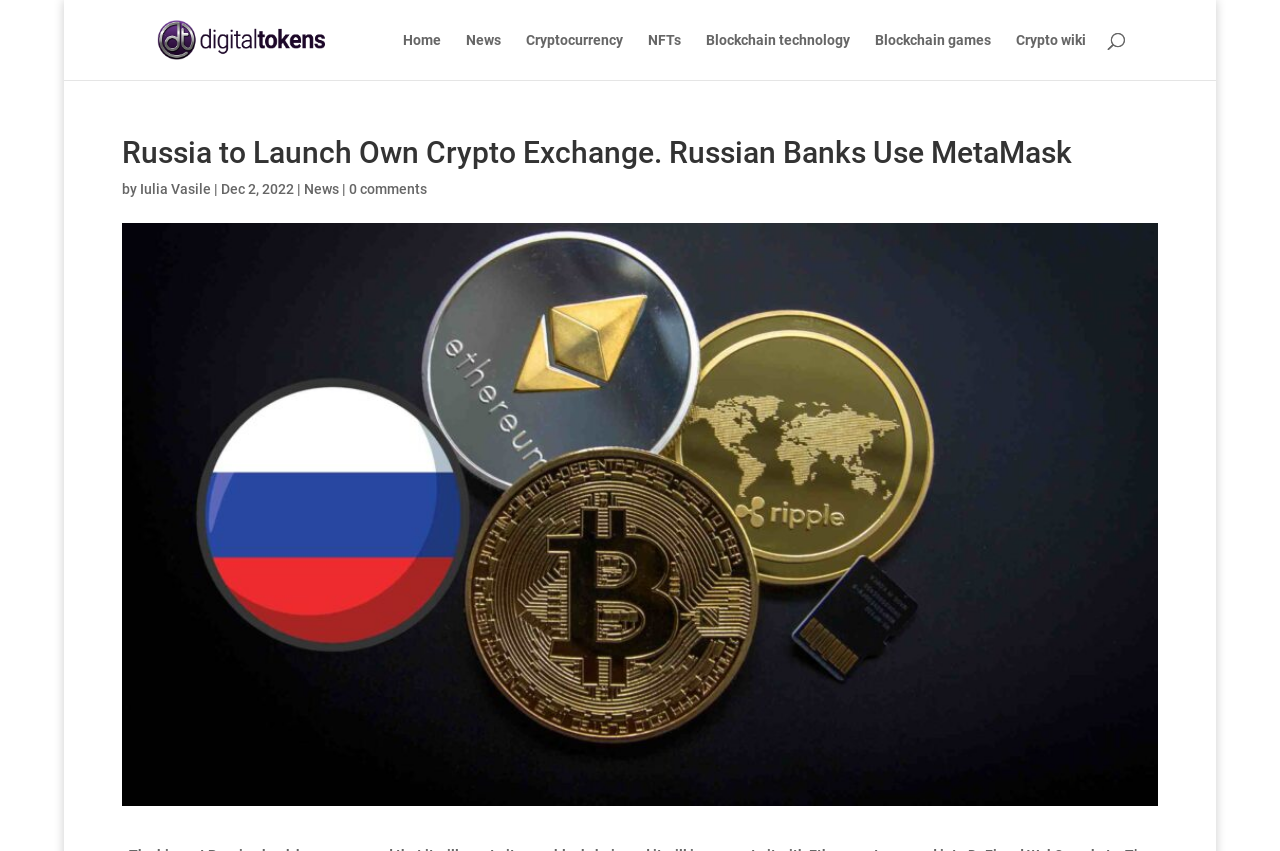Offer an extensive depiction of the webpage and its key elements.

The webpage appears to be a news article page, with a focus on cryptocurrency and blockchain technology. At the top left, there is a logo or icon for "DigitalTokens.io" accompanied by a link to the same website. 

To the right of the logo, there is a navigation menu with links to various sections, including "Home", "News", "Cryptocurrency", "NFTs", "Blockchain technology", "Blockchain games", and "Crypto wiki". 

Below the navigation menu, there is a search bar that spans almost the entire width of the page. 

The main content of the page is a news article with the title "Russia to Launch Own Crypto Exchange. Russian Banks Use MetaMask". The title is in a large font size and is accompanied by an image that takes up most of the page's width. 

Below the title, there is a byline that reads "by Iulia Vasile" with a link to the author's profile. The byline is followed by the date "Dec 2, 2022" and a link to the "News" section. There is also a link to "0 comments" indicating that there are no comments on the article. 

The article's content is not explicitly described in the accessibility tree, but based on the meta description, it appears to be about the Russian government's plans to create its own blockchain and incorporate it with Ethereum to expand into DeFi and Web3 markets.